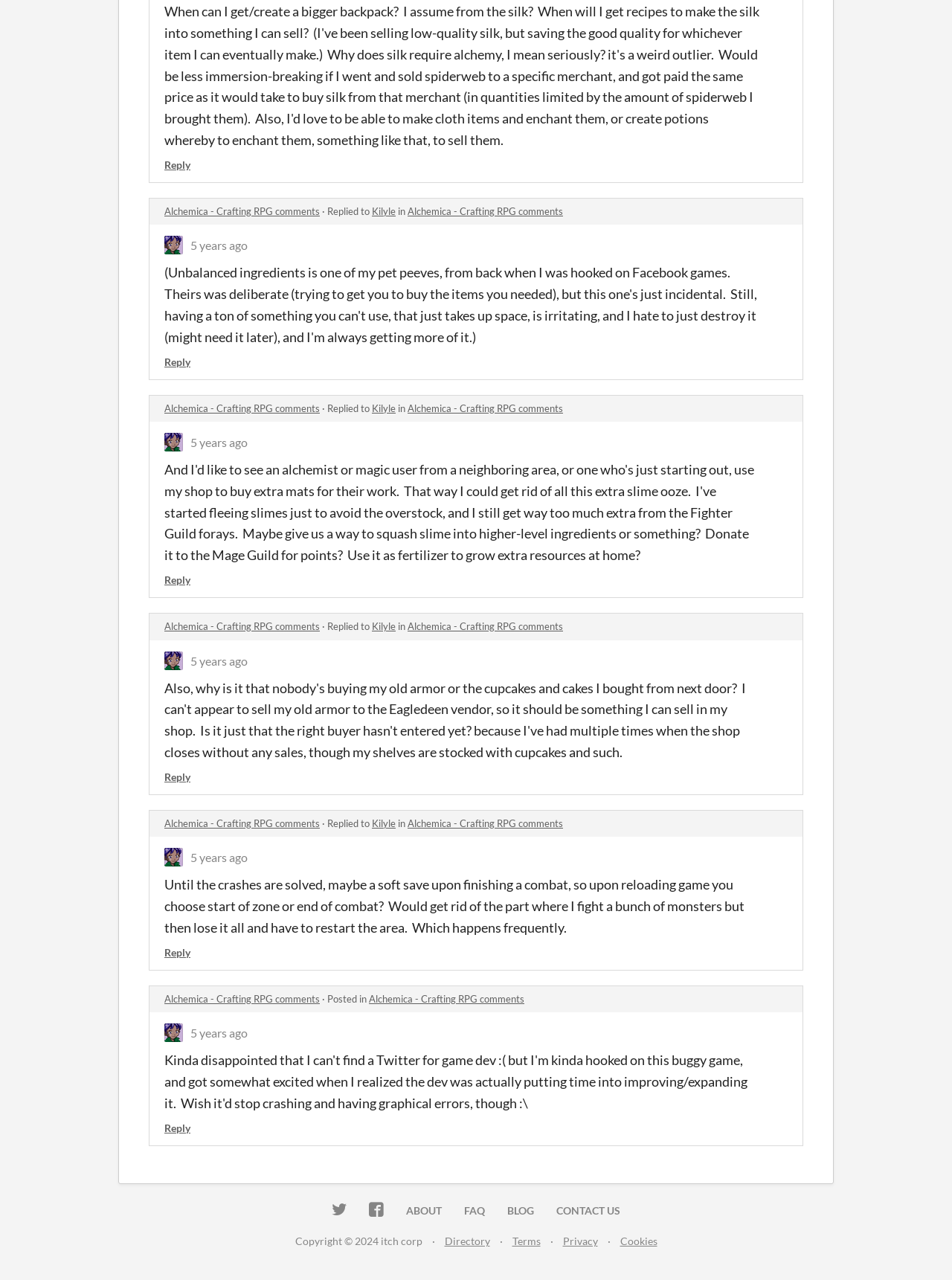Identify the bounding box coordinates for the element that needs to be clicked to fulfill this instruction: "Follow itch.io on Twitter". Provide the coordinates in the format of four float numbers between 0 and 1: [left, top, right, bottom].

[0.337, 0.936, 0.376, 0.955]